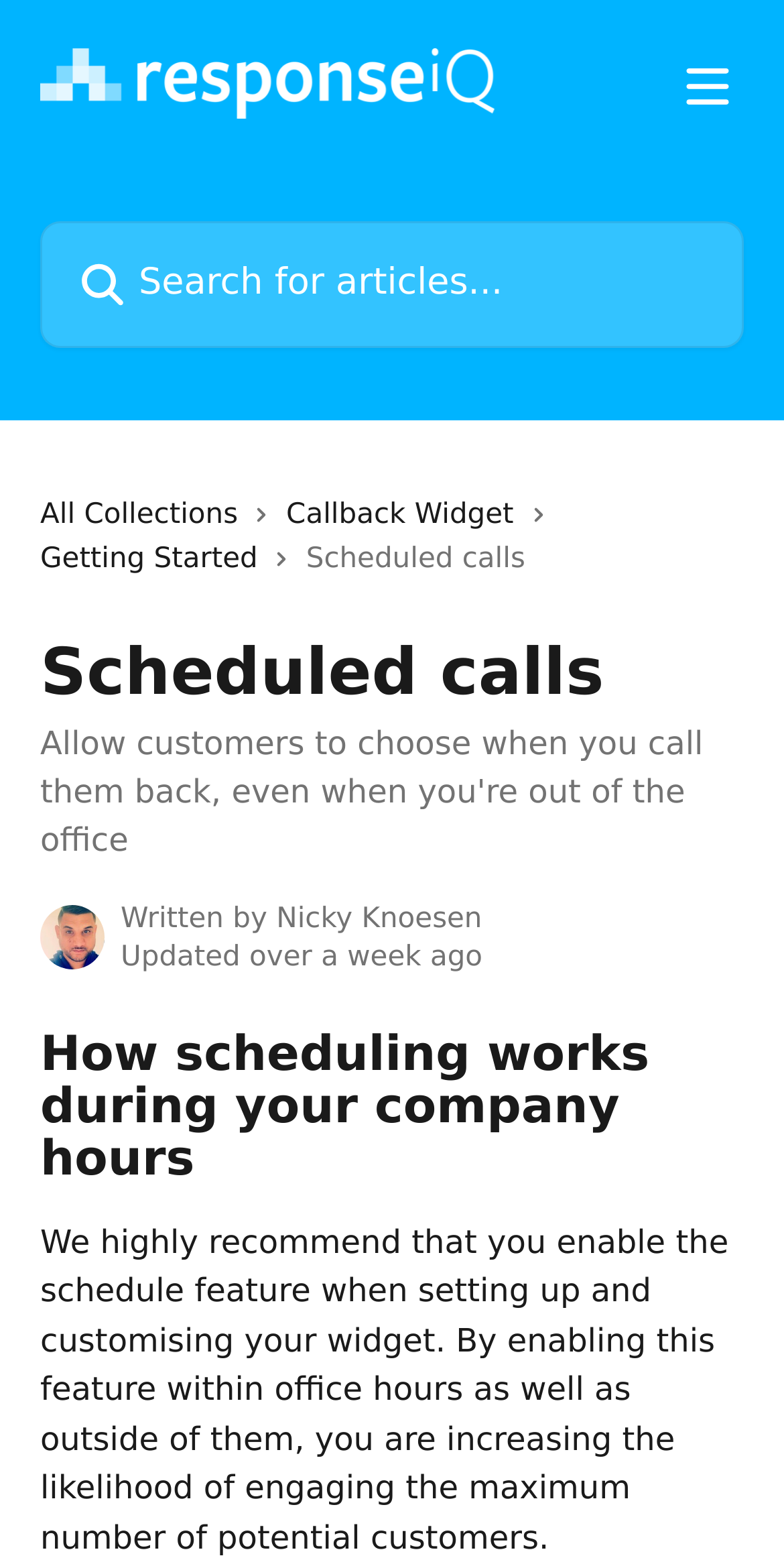What is the topic of the current article?
Based on the image, answer the question with as much detail as possible.

I found this information by looking at the static text element that says 'Scheduled calls'. This suggests that the topic of the current article is about scheduled calls.